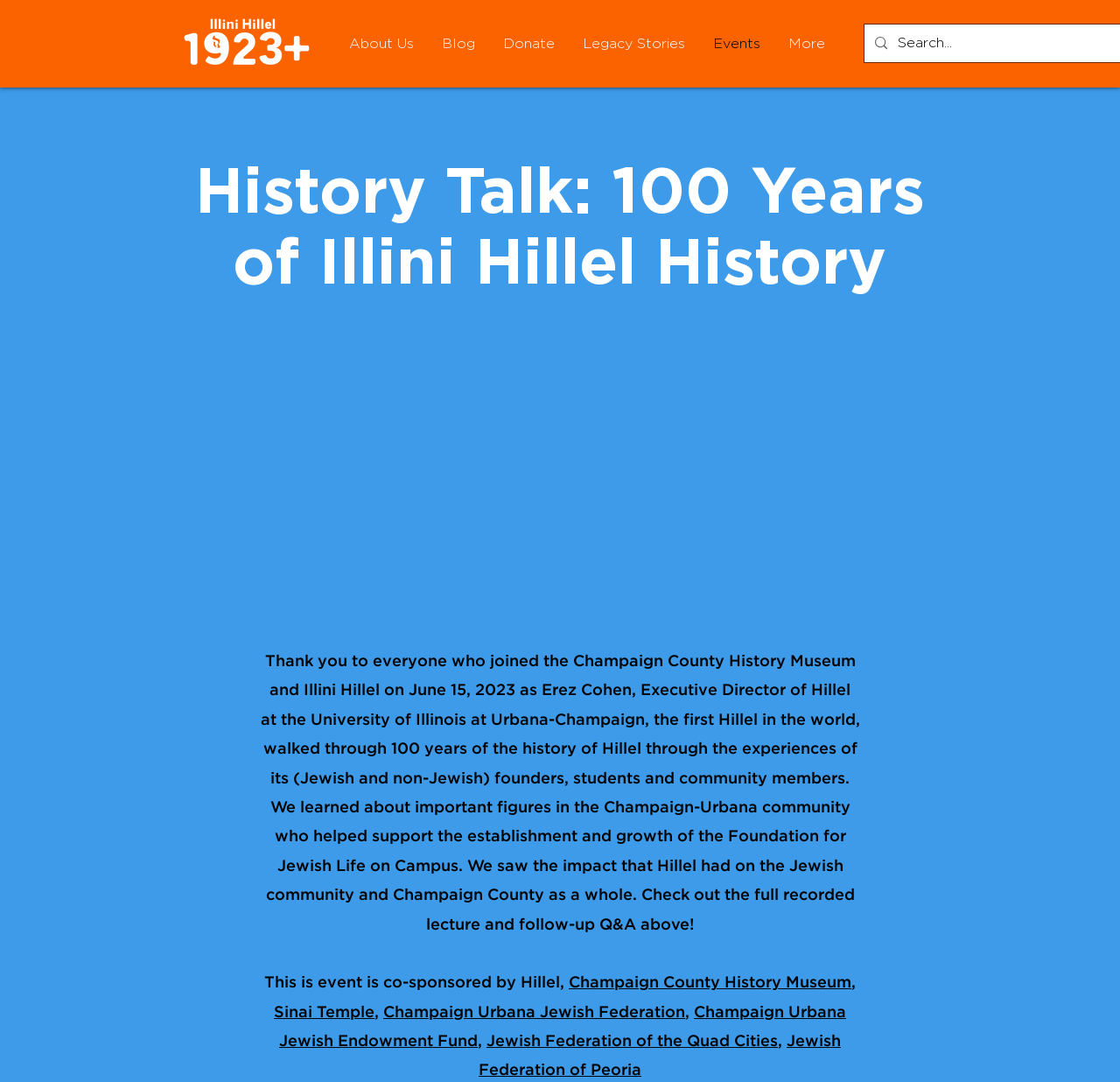Locate the bounding box coordinates of the clickable region necessary to complete the following instruction: "Go to About Us". Provide the coordinates in the format of four float numbers between 0 and 1, i.e., [left, top, right, bottom].

[0.299, 0.02, 0.382, 0.061]